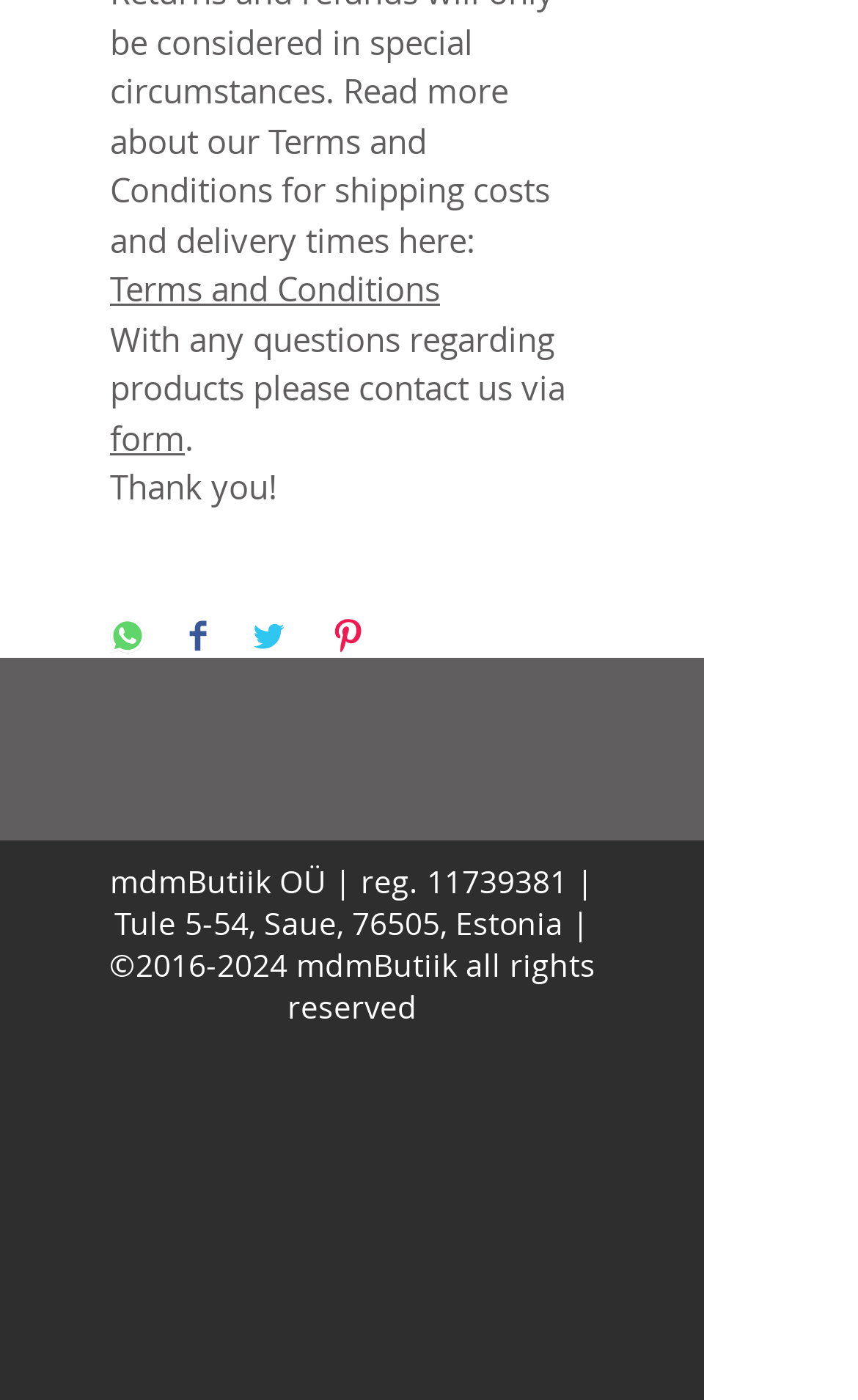Can you determine the bounding box coordinates of the area that needs to be clicked to fulfill the following instruction: "View Priorities"?

None